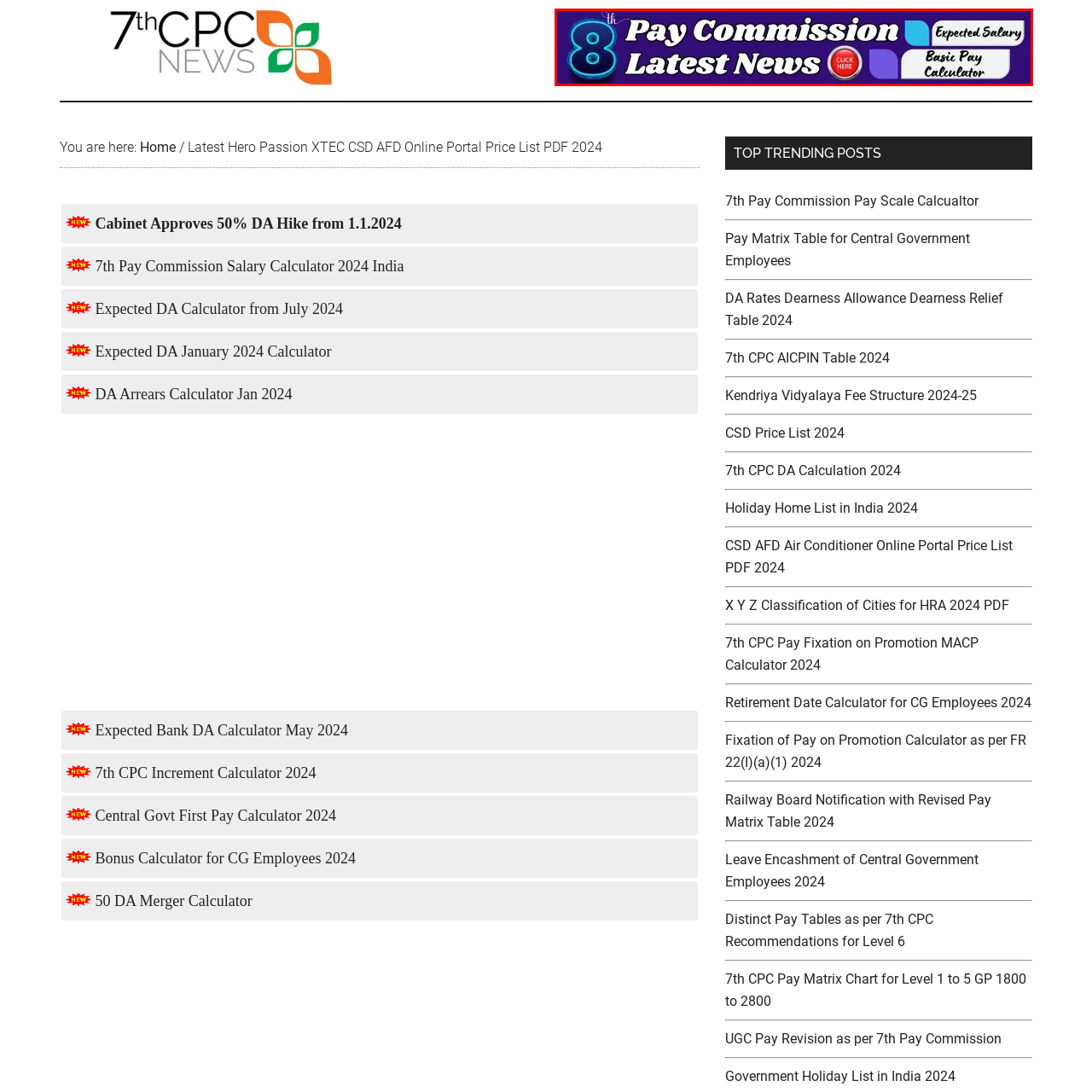What type of resources are highlighted in the banner?
Carefully look at the image inside the red bounding box and answer the question in a detailed manner using the visual details present.

The banner includes clickable elements, specifically highlighting links to resources such as 'Expected Salary' and 'Basic Pay Calculator', which are relevant to the 8th Pay Commission for government employees.